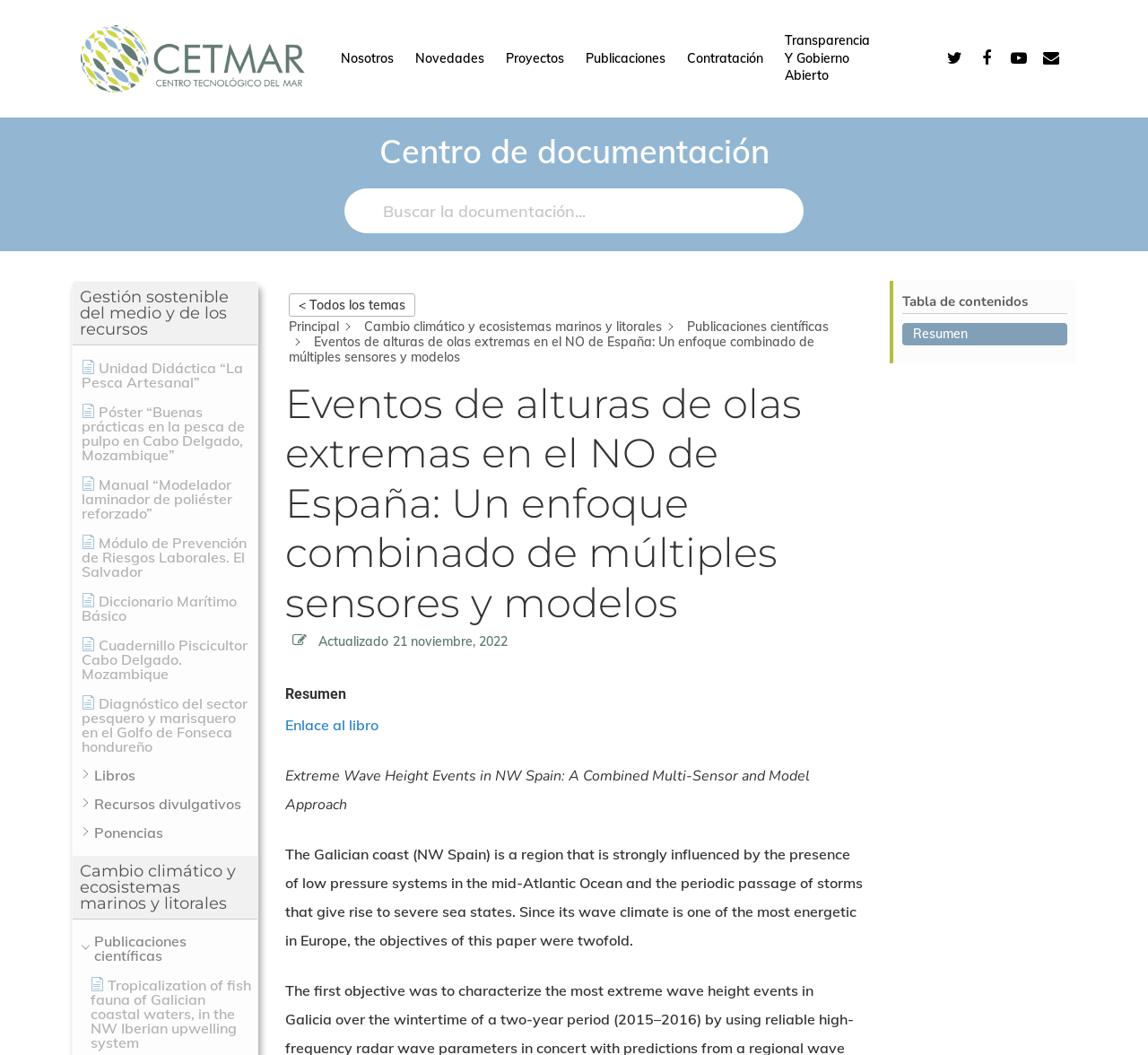Give a detailed account of the webpage, highlighting key information.

This webpage is about the Centro Tecnológico del Mar (Marine Technology Center) and appears to be a research institution's website. At the top, there is a search bar with a "Buscar" (Search) textbox and a "Hit enter to search or ESC to close" instruction. Below the search bar, there are several links to different sections of the website, including "Nosotros" (About Us), "Novedades" (News), "Proyectos" (Projects), "Publicaciones" (Publications), and "Contratación" (Contracting).

On the left side of the page, there is a section titled "Centro de documentación" (Documentation Center) with a search textbox and a list of links to various publications, including books, posters, and manuals. These links are categorized under headings such as "Gestión sostenible del medio y de los recursos" (Sustainable Management of the Environment and Resources), "Libros" (Books), "Recursos divulgativos" (Dissemination Resources), and "Ponencias" (Presentations).

In the main content area, there is a section titled "Eventos de alturas de olas extremas en el NO de España: Un enfoque combinado de múltiples sensores y modelos" (Extreme Wave Height Events in NW Spain: A Combined Multi-Sensor and Model Approach). This section has a heading, a "Resumen" (Summary) section, and a link to a book titled "Extreme Wave Height Events in NW Spain: A Combined Multi-Sensor and Model Approach". The summary describes the research paper's objectives, which are to study the wave climate of the Galician coast in NW Spain.

Below the summary, there is a "Tabla de contenidos" (Table of Contents) section with links to different parts of the article. There are also several social media links and a breadcrumb navigation menu at the bottom of the page.